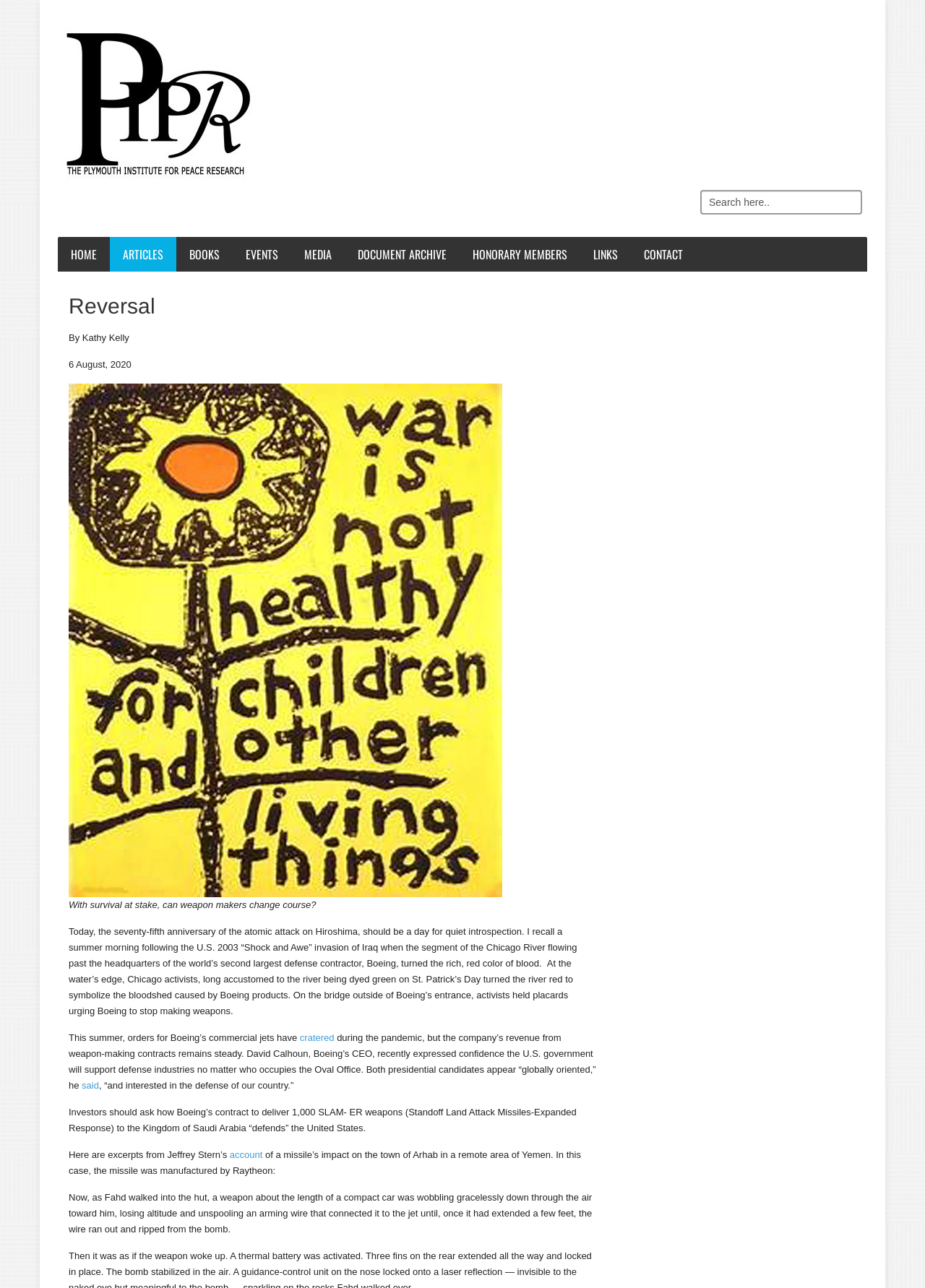What is the event being commemorated in this article?
Look at the screenshot and give a one-word or phrase answer.

Atomic attack on Hiroshima